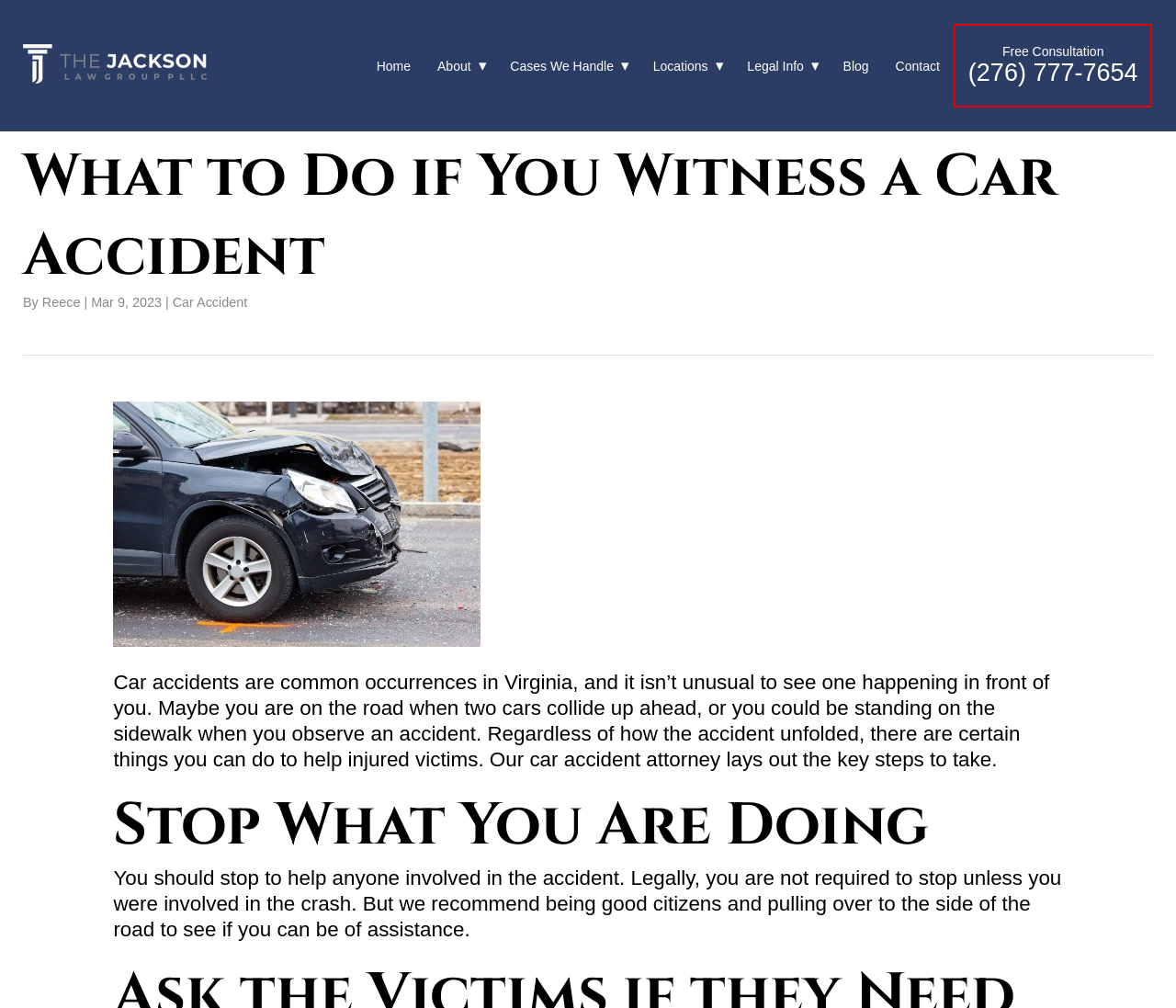Can you extract the headline from the webpage for me?

What to Do if You Witness a Car Accident